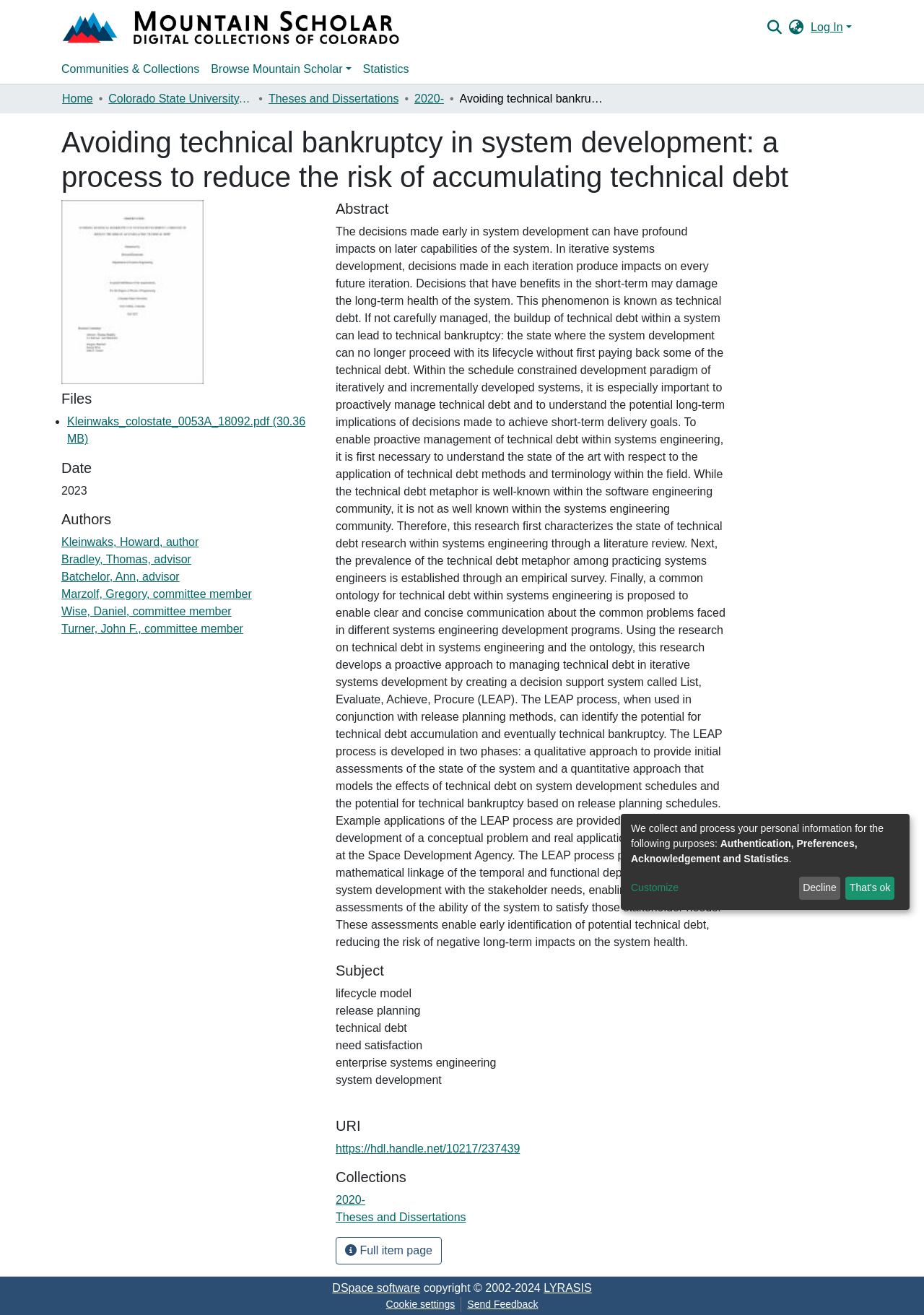Can you provide the bounding box coordinates for the element that should be clicked to implement the instruction: "Search for something"?

[0.825, 0.01, 0.848, 0.031]